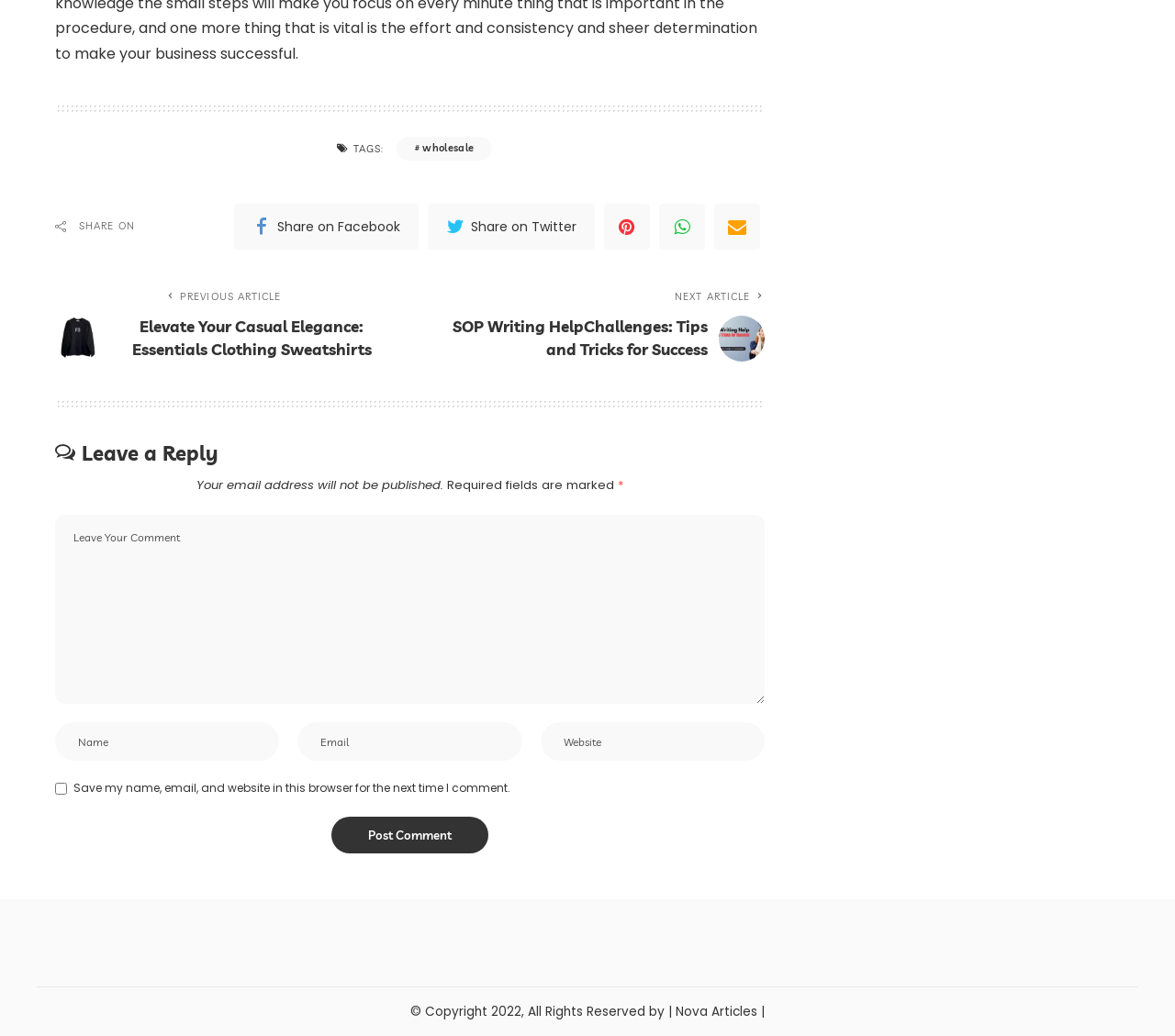Given the element description: "wholesale", predict the bounding box coordinates of the UI element it refers to, using four float numbers between 0 and 1, i.e., [left, top, right, bottom].

[0.337, 0.132, 0.419, 0.155]